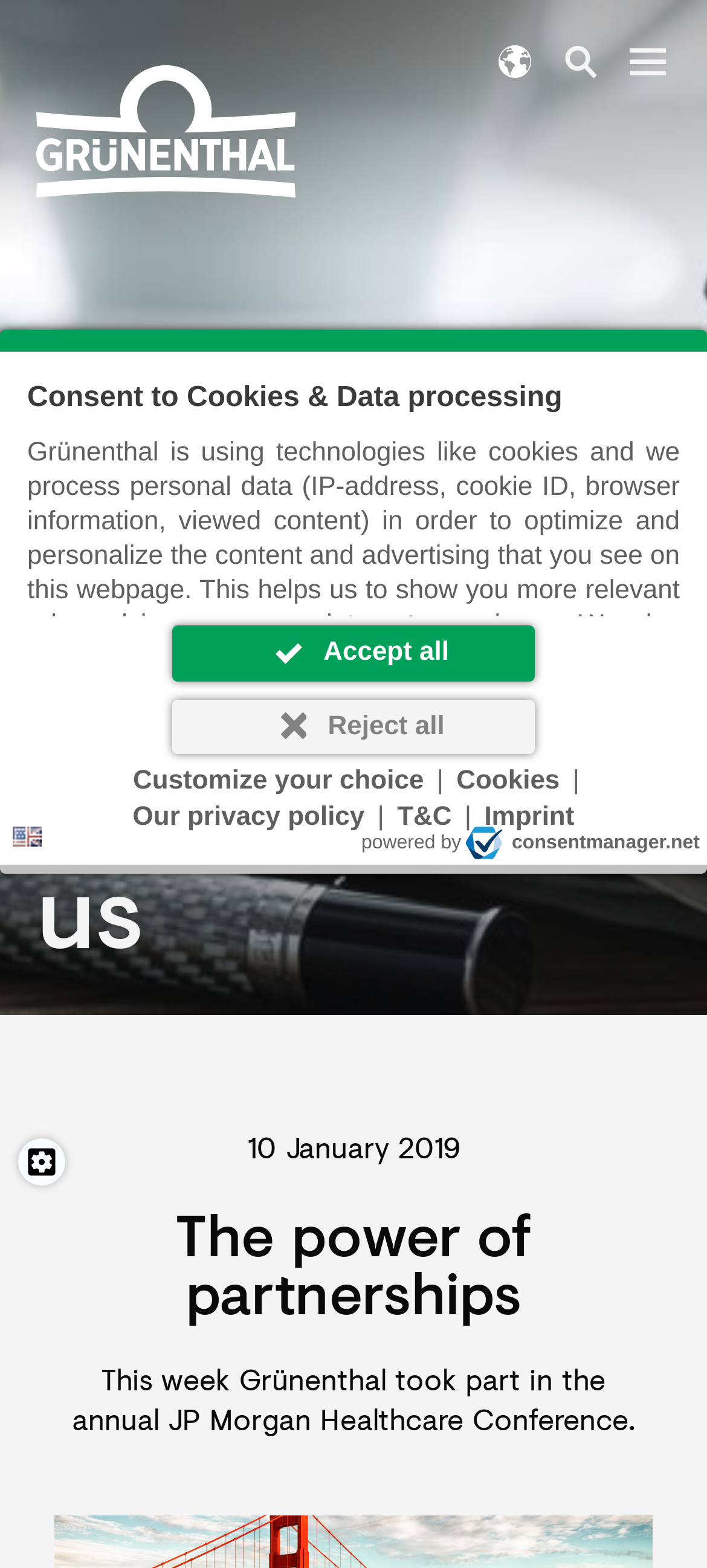Locate the bounding box coordinates of the element that should be clicked to fulfill the instruction: "view the Partners of CLOUD-ITN".

None